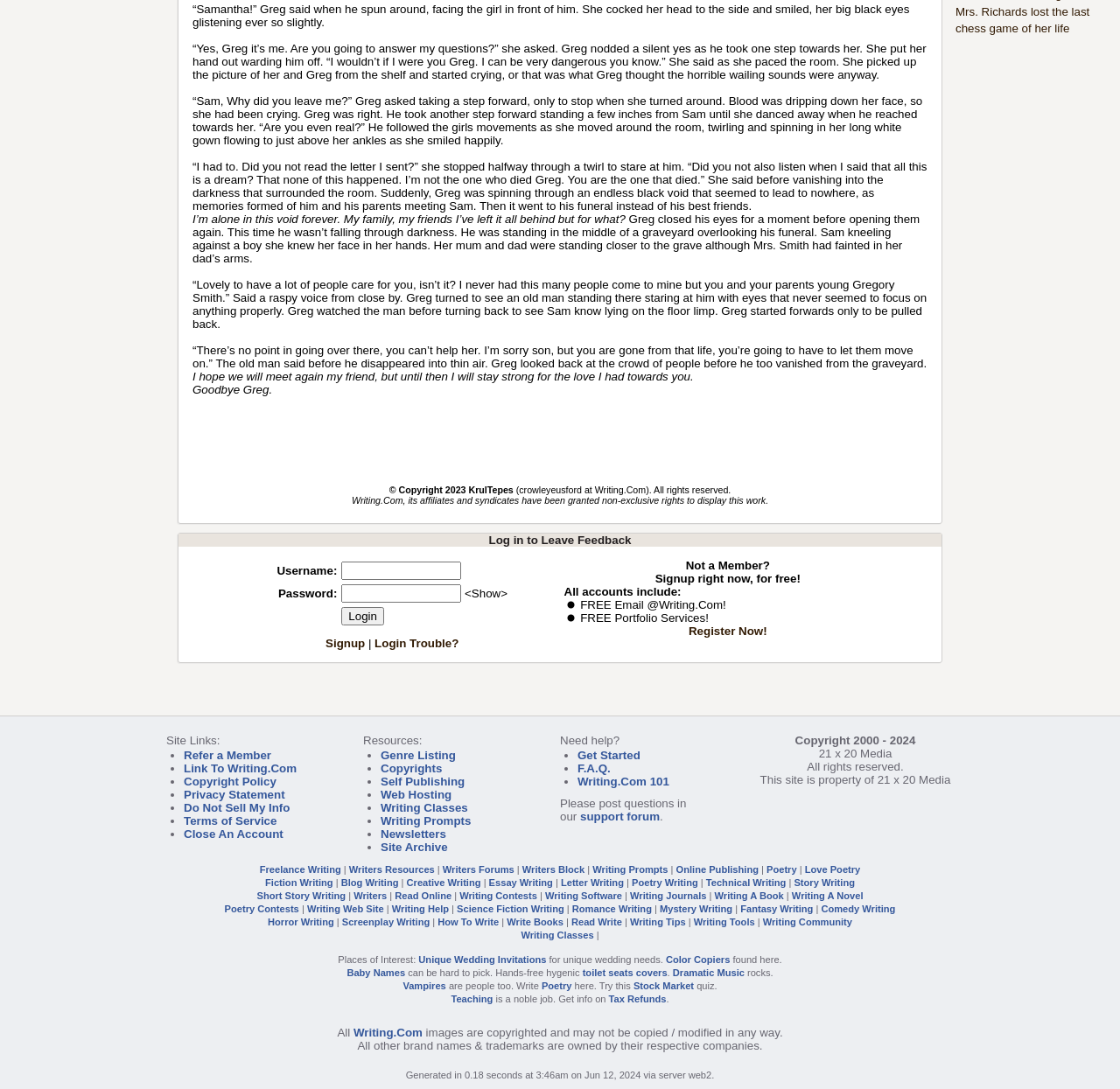What is the story about?
Please ensure your answer to the question is detailed and covers all necessary aspects.

The story is about Greg and Sam, where Greg is talking to Sam who is a ghost, and they are discussing their past and how Greg died. The story is a narrative of their conversation and the emotions that come with it.